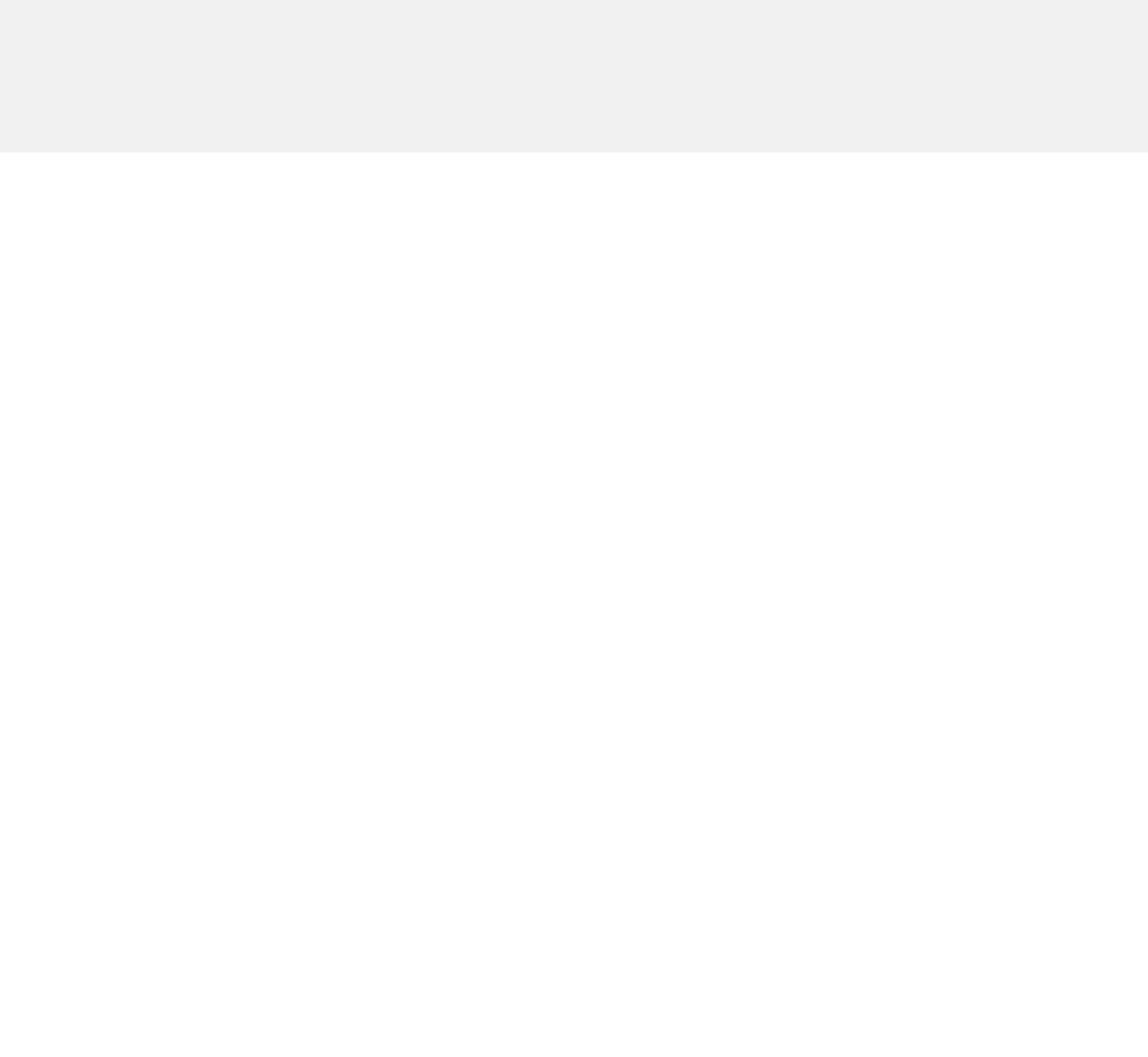Determine the bounding box coordinates of the region I should click to achieve the following instruction: "View My Account". Ensure the bounding box coordinates are four float numbers between 0 and 1, i.e., [left, top, right, bottom].

[0.506, 0.22, 0.569, 0.236]